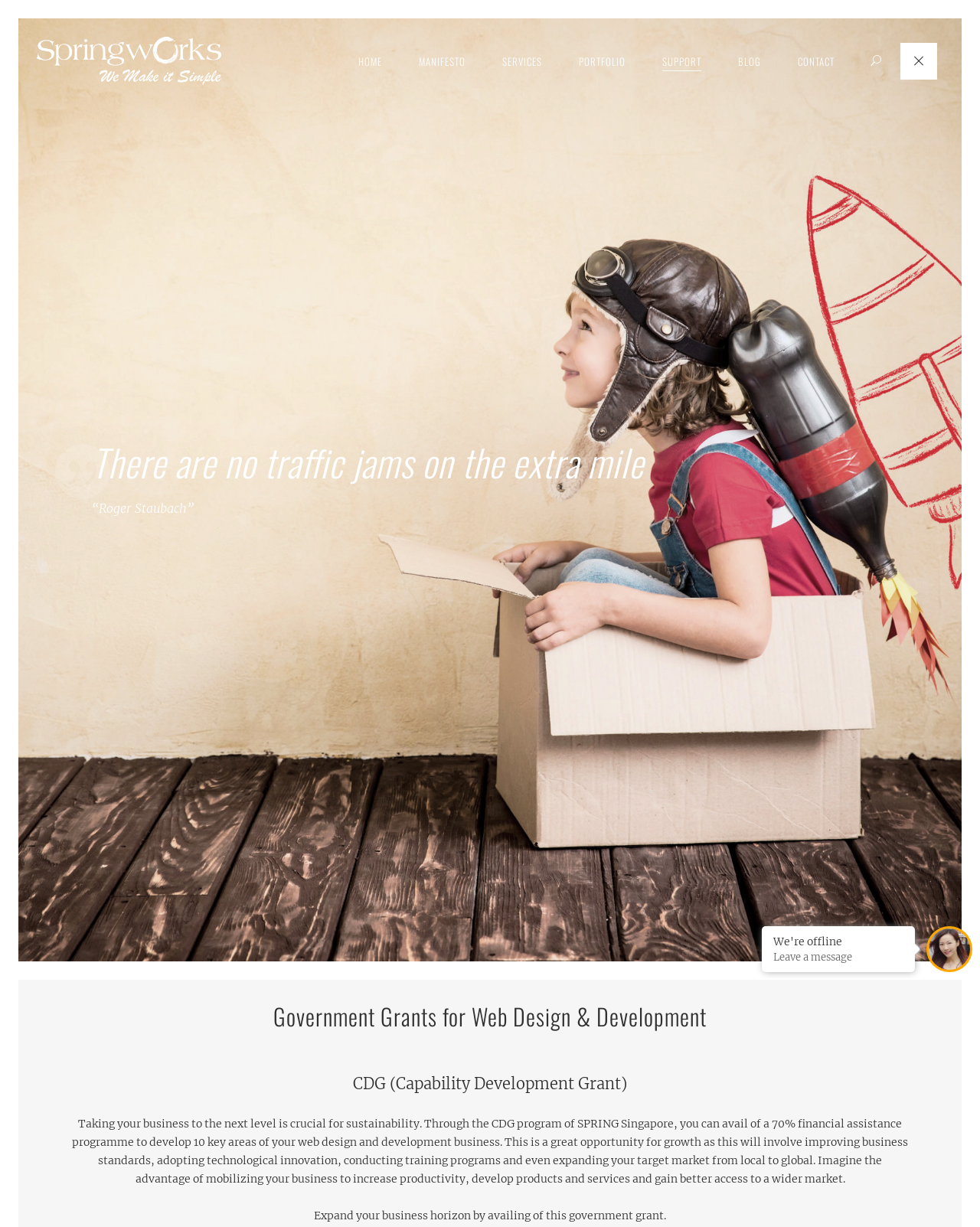Show the bounding box coordinates for the element that needs to be clicked to execute the following instruction: "Learn about CDG grant". Provide the coordinates in the form of four float numbers between 0 and 1, i.e., [left, top, right, bottom].

[0.36, 0.875, 0.64, 0.891]